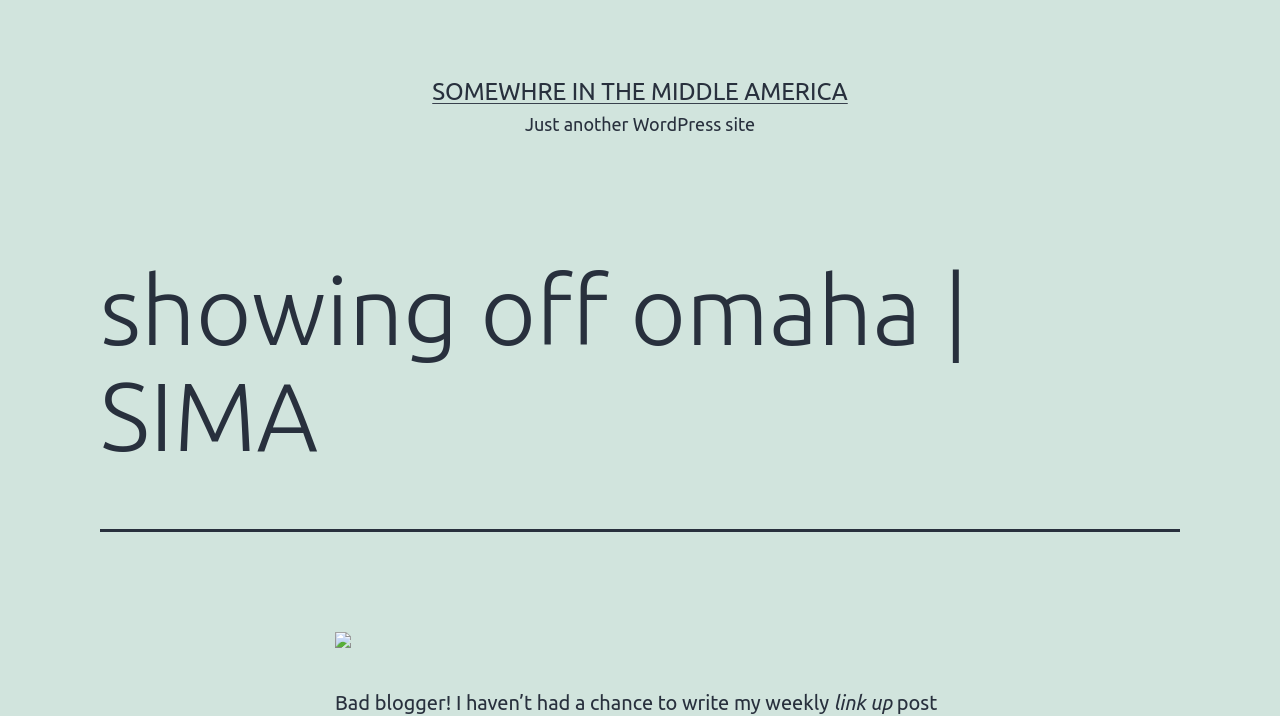What is the current status of the blogger?
Based on the image, provide your answer in one word or phrase.

Busy with out-of-town guest